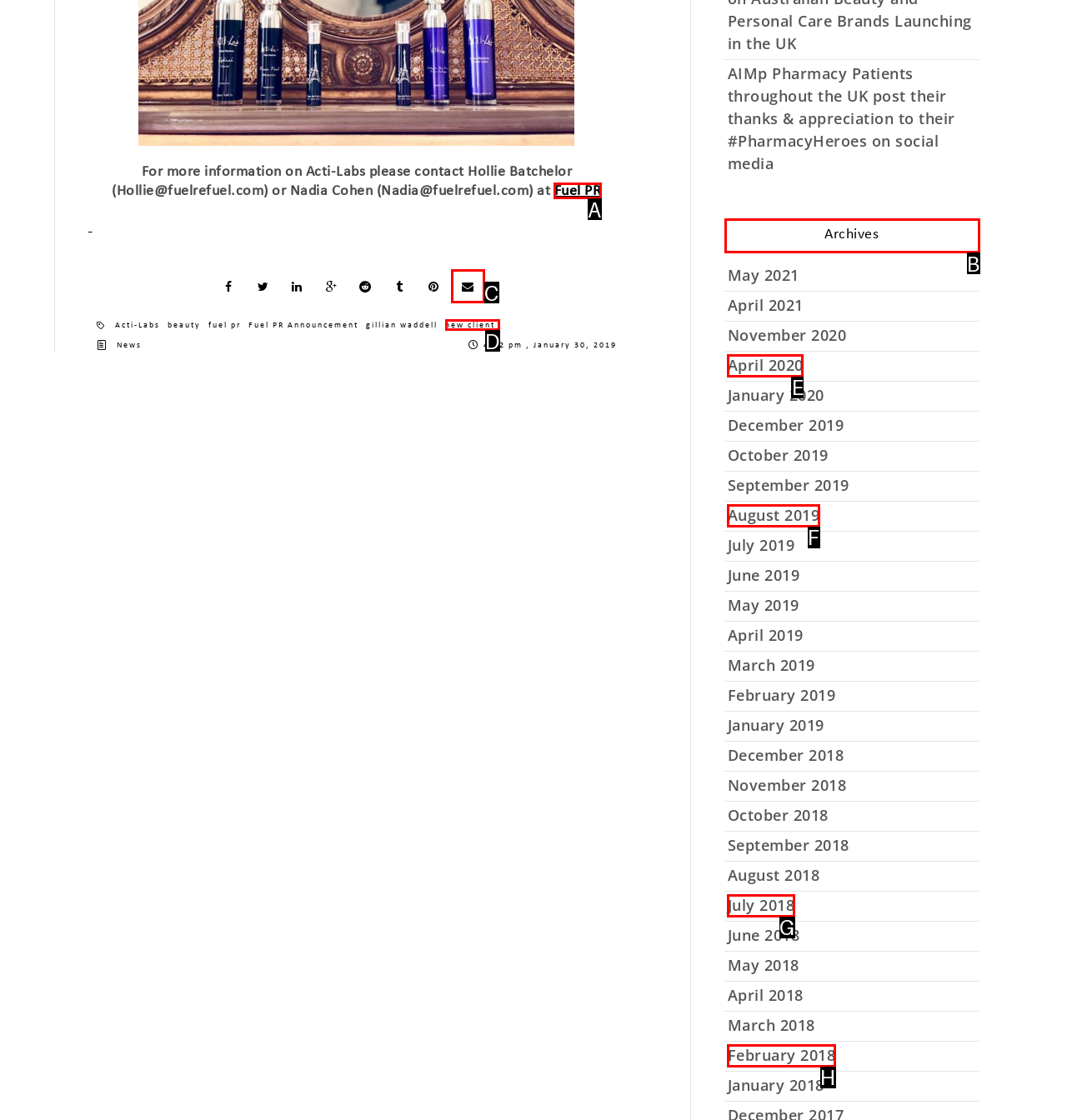Which HTML element should be clicked to complete the task: View archives? Answer with the letter of the corresponding option.

B